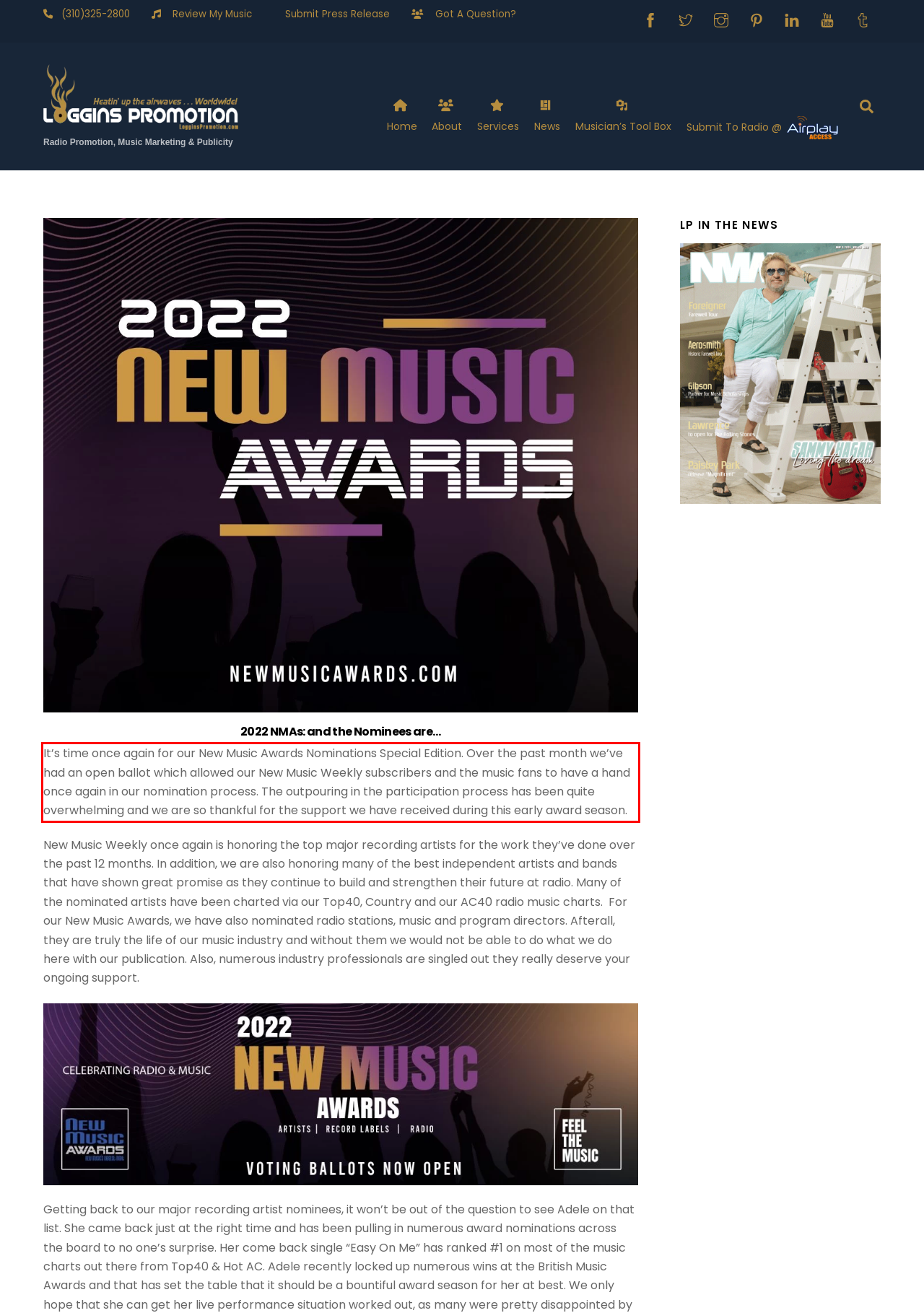Given a screenshot of a webpage, locate the red bounding box and extract the text it encloses.

It’s time once again for our New Music Awards Nominations Special Edition. Over the past month we’ve had an open ballot which allowed our New Music Weekly subscribers and the music fans to have a hand once again in our nomination process. The outpouring in the participation process has been quite overwhelming and we are so thankful for the support we have received during this early award season.